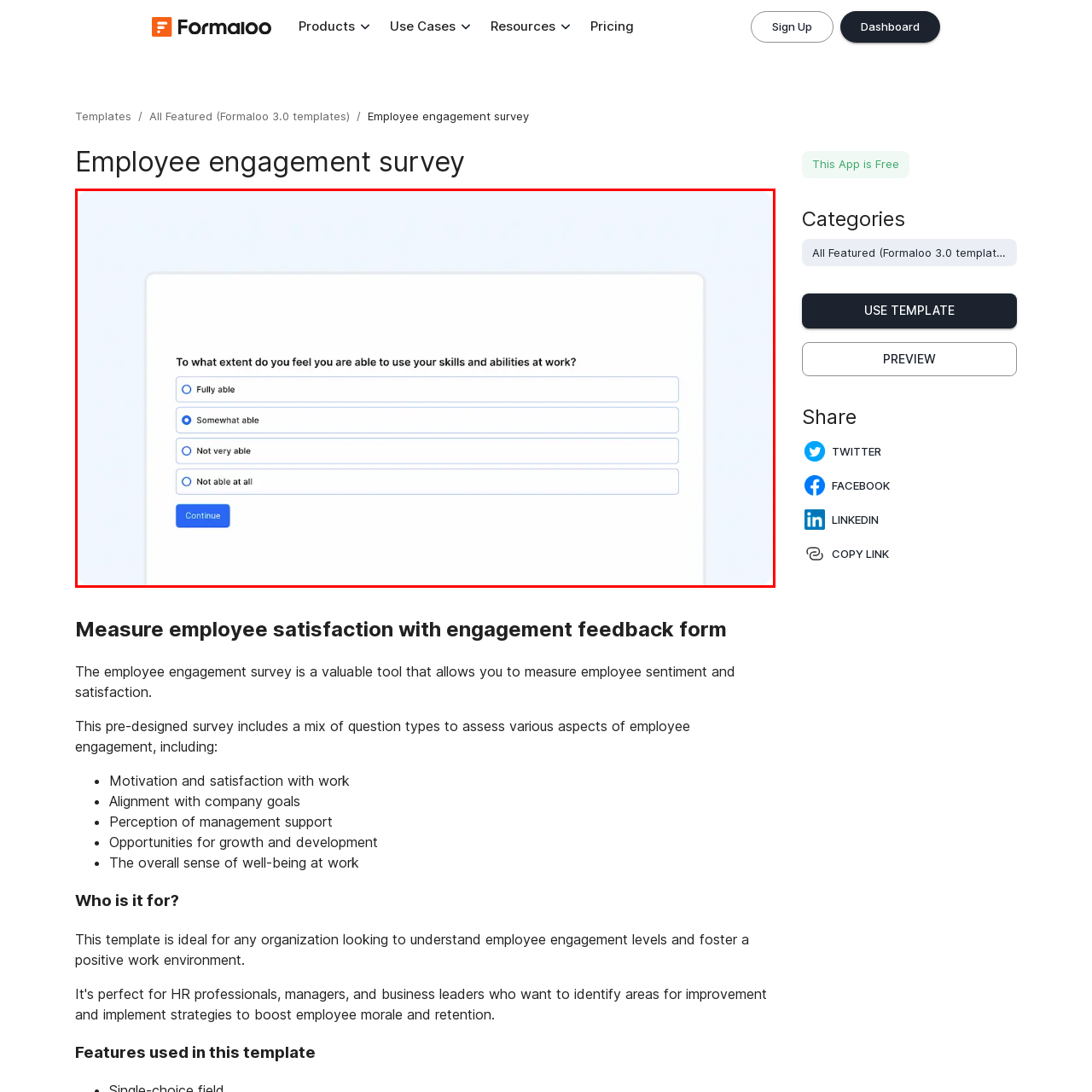How many response options are provided for the question?
Inspect the image inside the red bounding box and provide a detailed answer drawing from the visual content.

The question 'To what extent do you feel you are able to use your skills and abilities at work?' is accompanied by four response options: 'Fully able', 'Somewhat able', 'Not very able', and 'Not able at all', each with a corresponding radio button for selection.